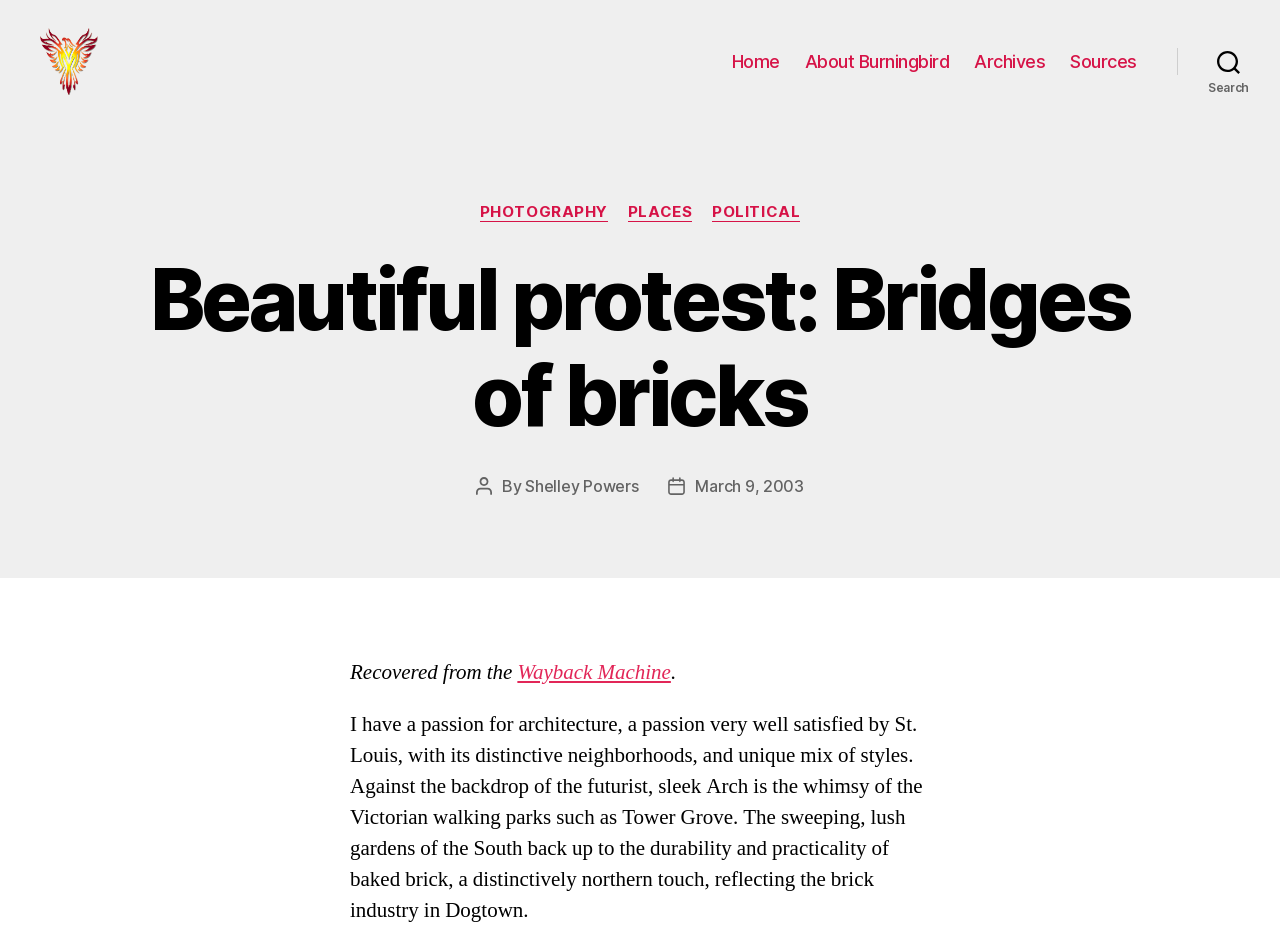Please identify the bounding box coordinates of the area that needs to be clicked to follow this instruction: "Go to the Home page".

[0.572, 0.067, 0.609, 0.09]